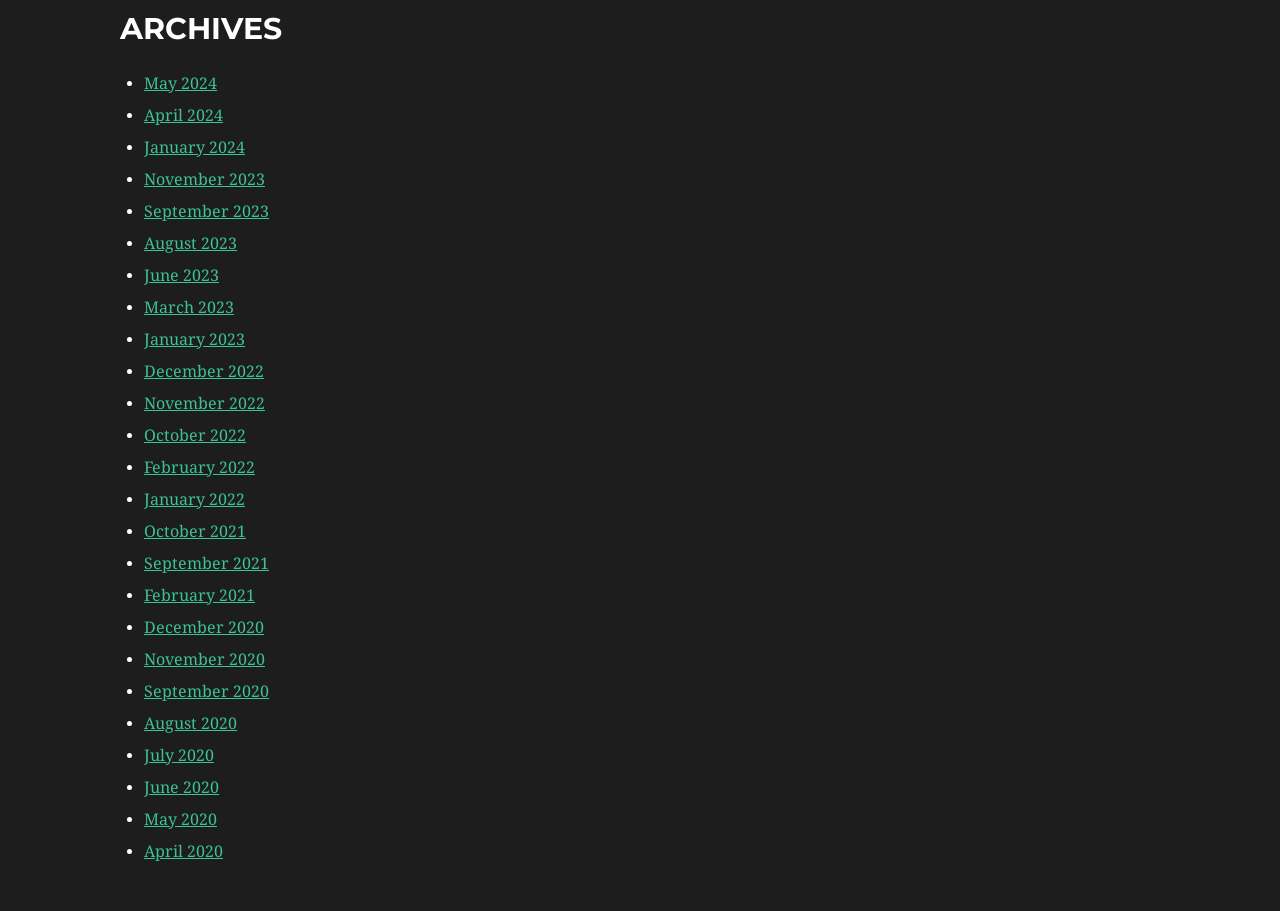What is the title of the archives section?
Using the information from the image, give a concise answer in one word or a short phrase.

ARCHIVES